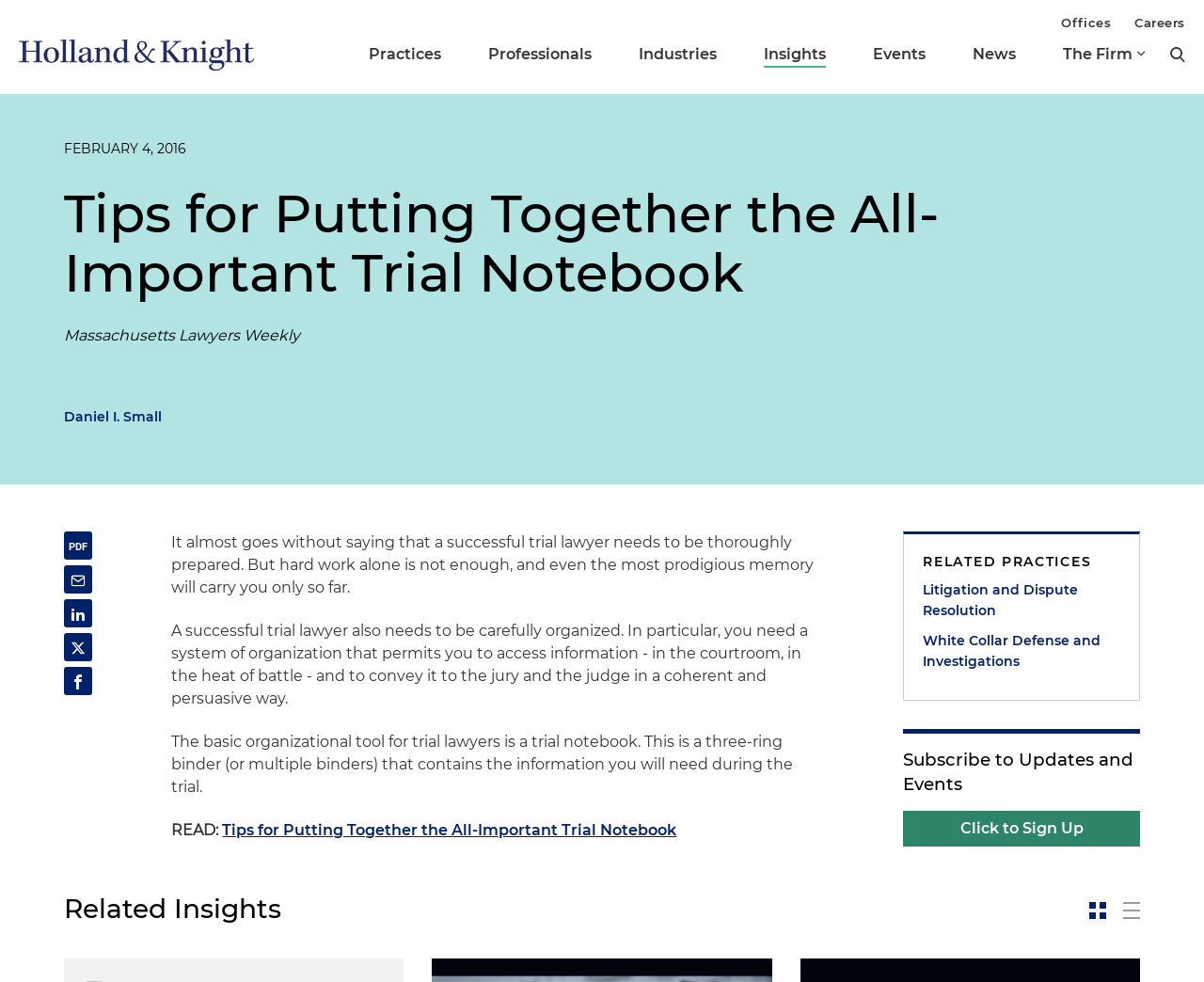Answer the question in a single word or phrase:
What is the name of the law firm?

Holland & Knight